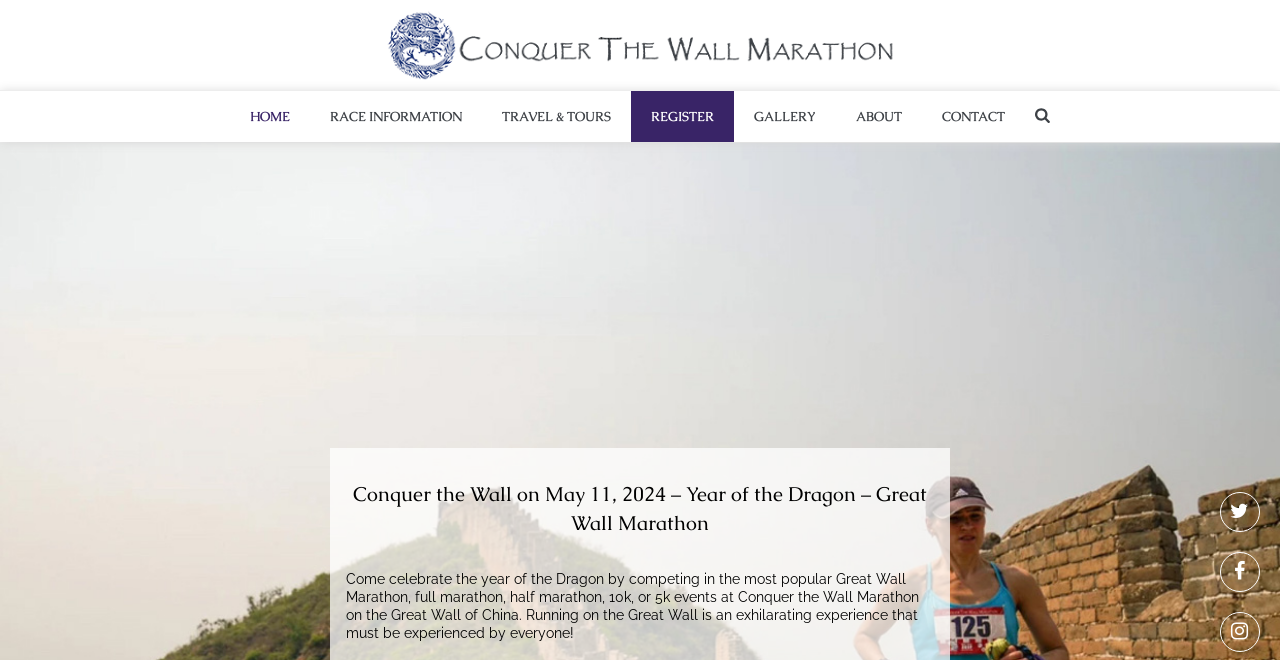Using the element description provided, determine the bounding box coordinates in the format (top-left x, top-left y, bottom-right x, bottom-right y). Ensure that all values are floating point numbers between 0 and 1. Element description: Home

[0.18, 0.138, 0.242, 0.215]